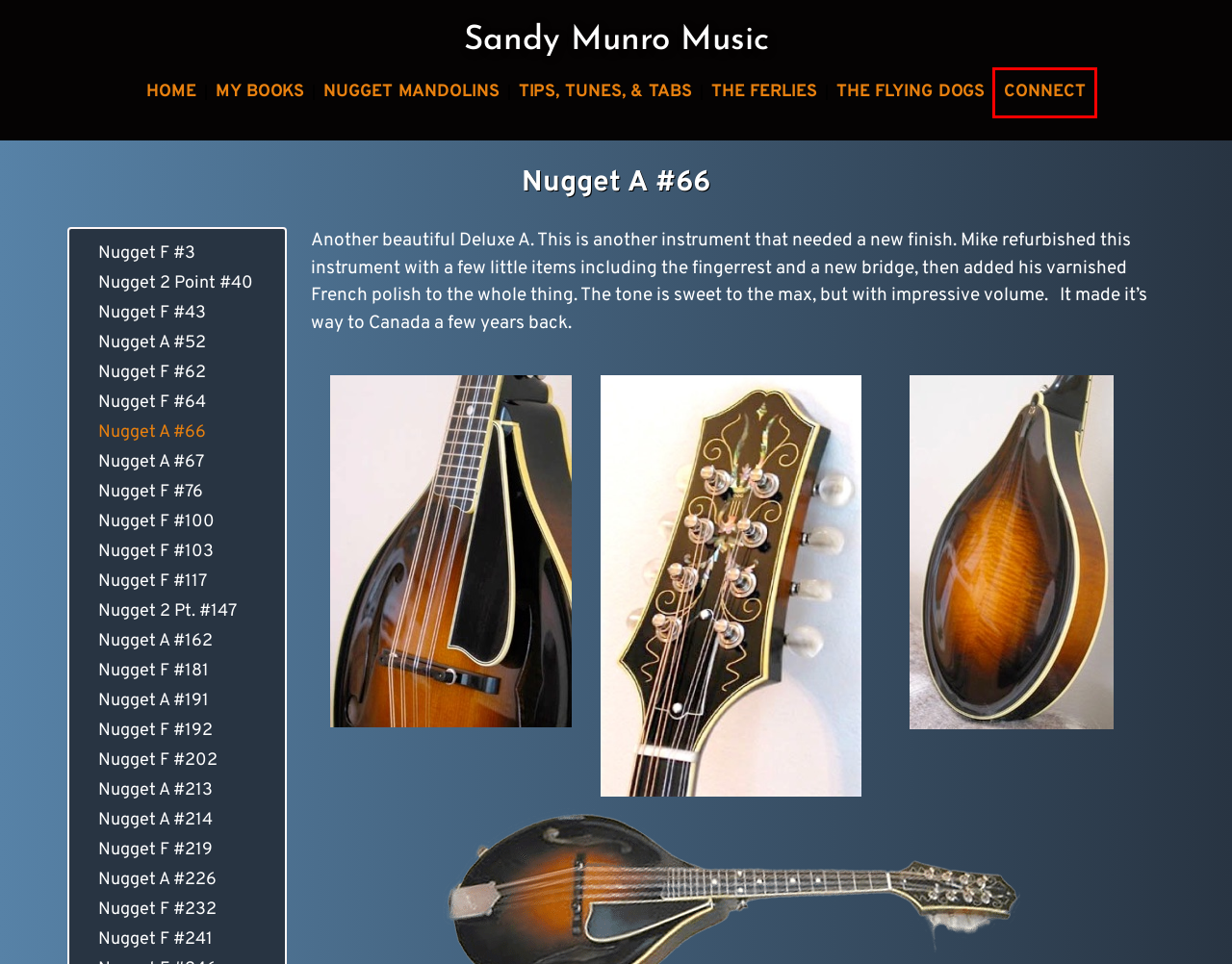Analyze the screenshot of a webpage that features a red rectangle bounding box. Pick the webpage description that best matches the new webpage you would see after clicking on the element within the red bounding box. Here are the candidates:
A. Nugget F #181 - Sandy Munro Music
B. Nugget F #202 - Sandy Munro Music
C. Tips, Tunes & Tabs - Sandy Munro Music
D. Nugget A #191 - Sandy Munro Music
E. The Ferlies - Sandy Munro Music
F. Nugget A #226 - Sandy Munro Music
G. Connect - Sandy Munro Music
H. The Flying Dogs Bluegrass Band - Sandy Munro Music

G